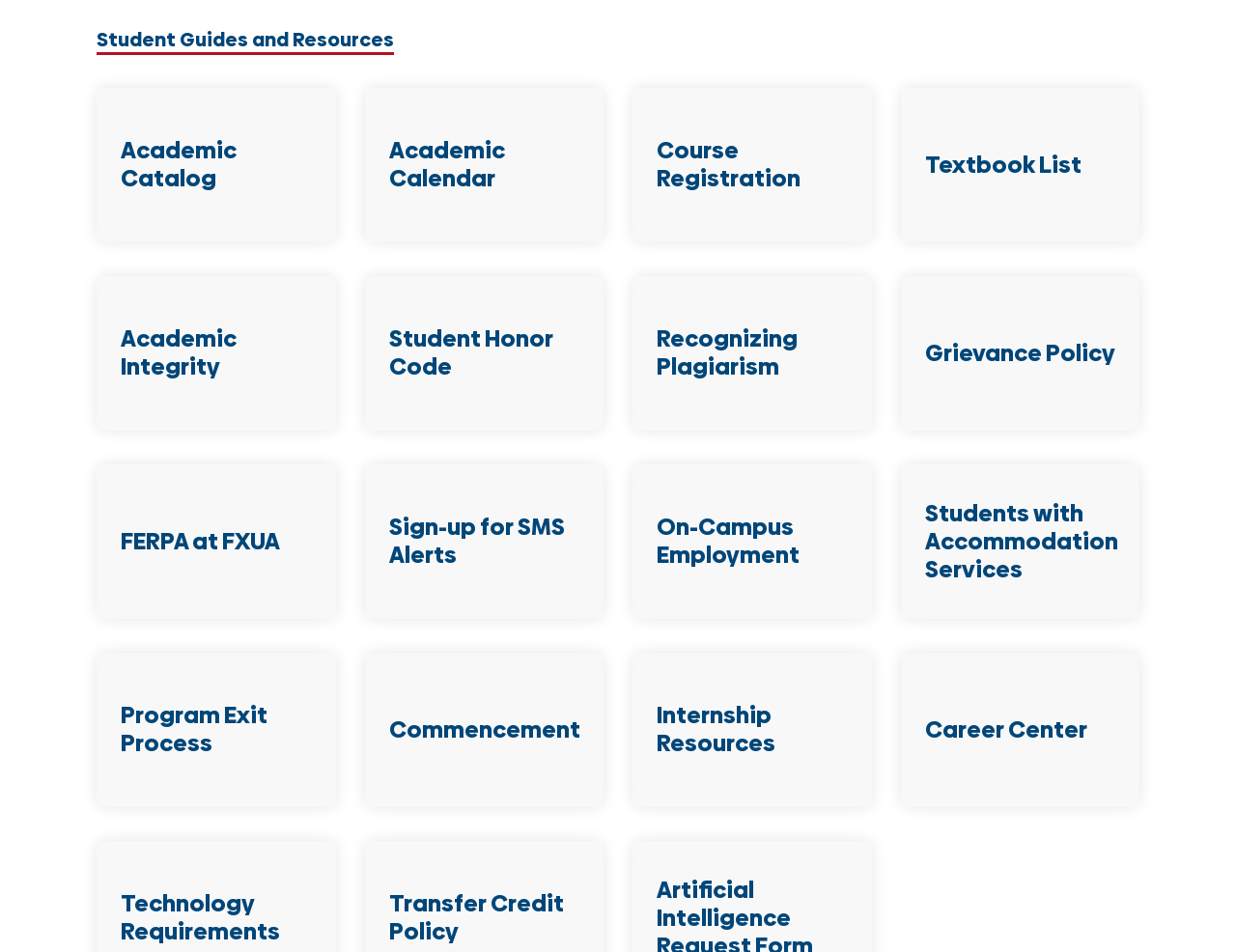Please analyze the image and provide a thorough answer to the question:
Are all the resources listed under Student Guides and Resources in alphabetical order?

By examining the list of resources under Student Guides and Resources, we can see that they are listed in alphabetical order, from Academic Calendar to Transfer Credit Policy.